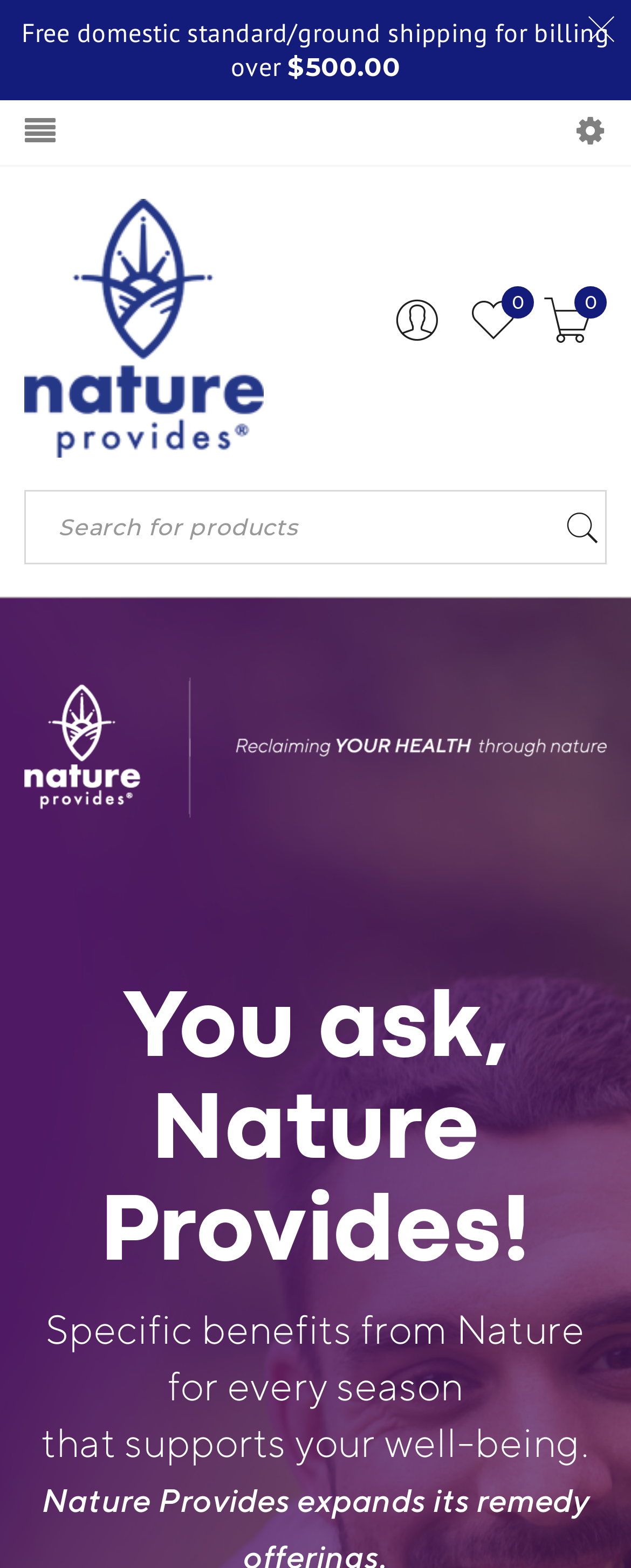What is the name of the company?
Look at the image and provide a detailed response to the question.

I saw a link with the text 'Nature Provides' at the top of the webpage, accompanied by an image. This suggests that 'Nature Provides' is the name of the company or organization behind the website.